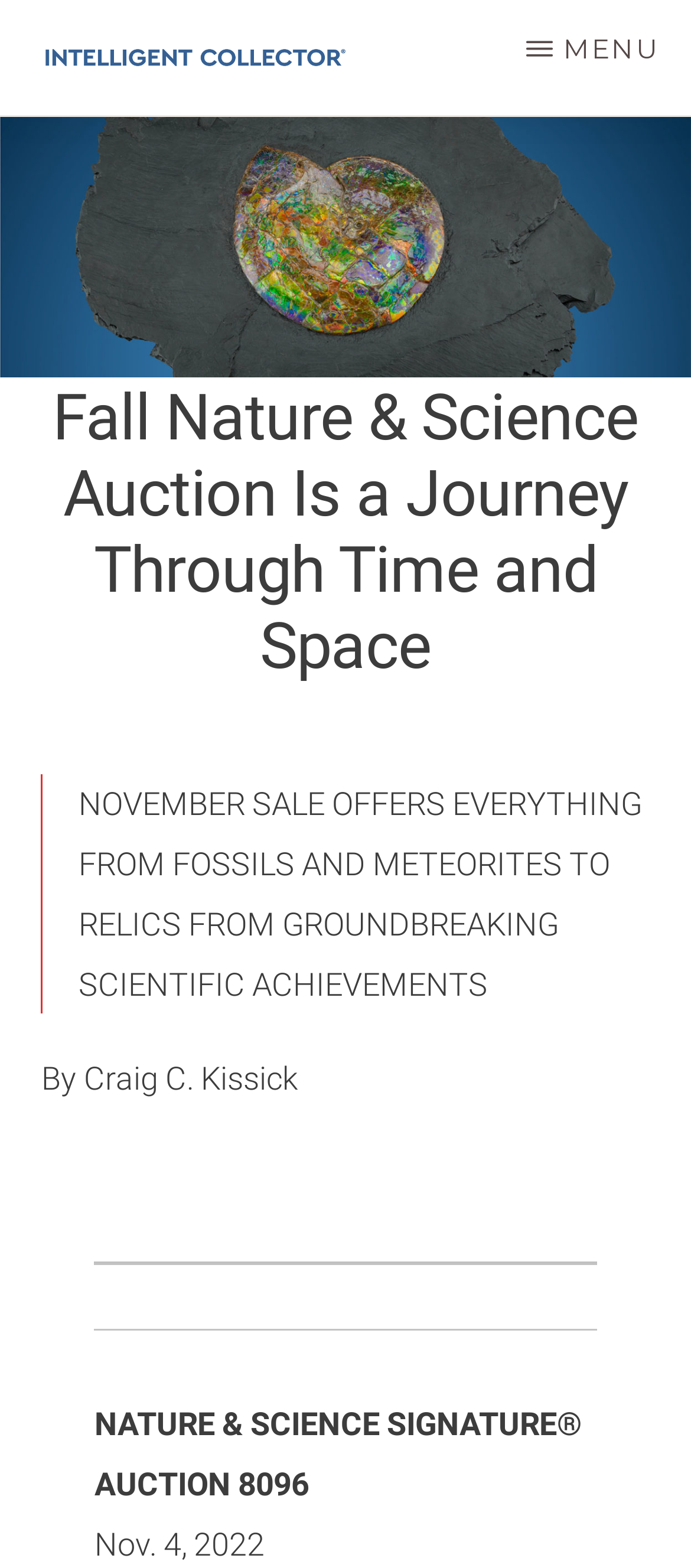Provide the bounding box coordinates of the HTML element this sentence describes: "Menu".

[0.718, 0.0, 1.0, 0.062]